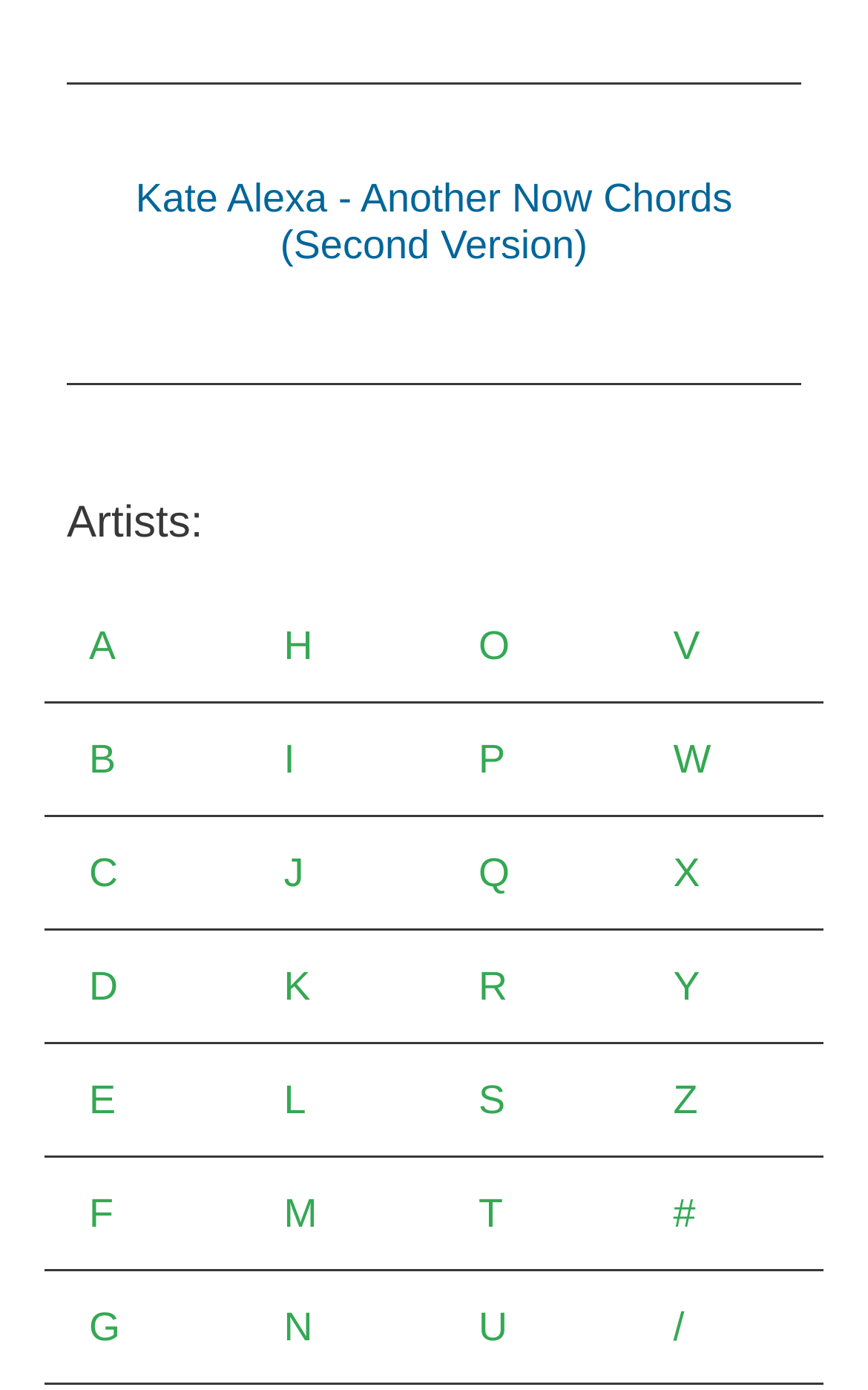Locate the bounding box coordinates of the area to click to fulfill this instruction: "View chords for artists starting with letter 'X'". The bounding box should be presented as four float numbers between 0 and 1, in the order [left, top, right, bottom].

[0.724, 0.613, 0.858, 0.645]